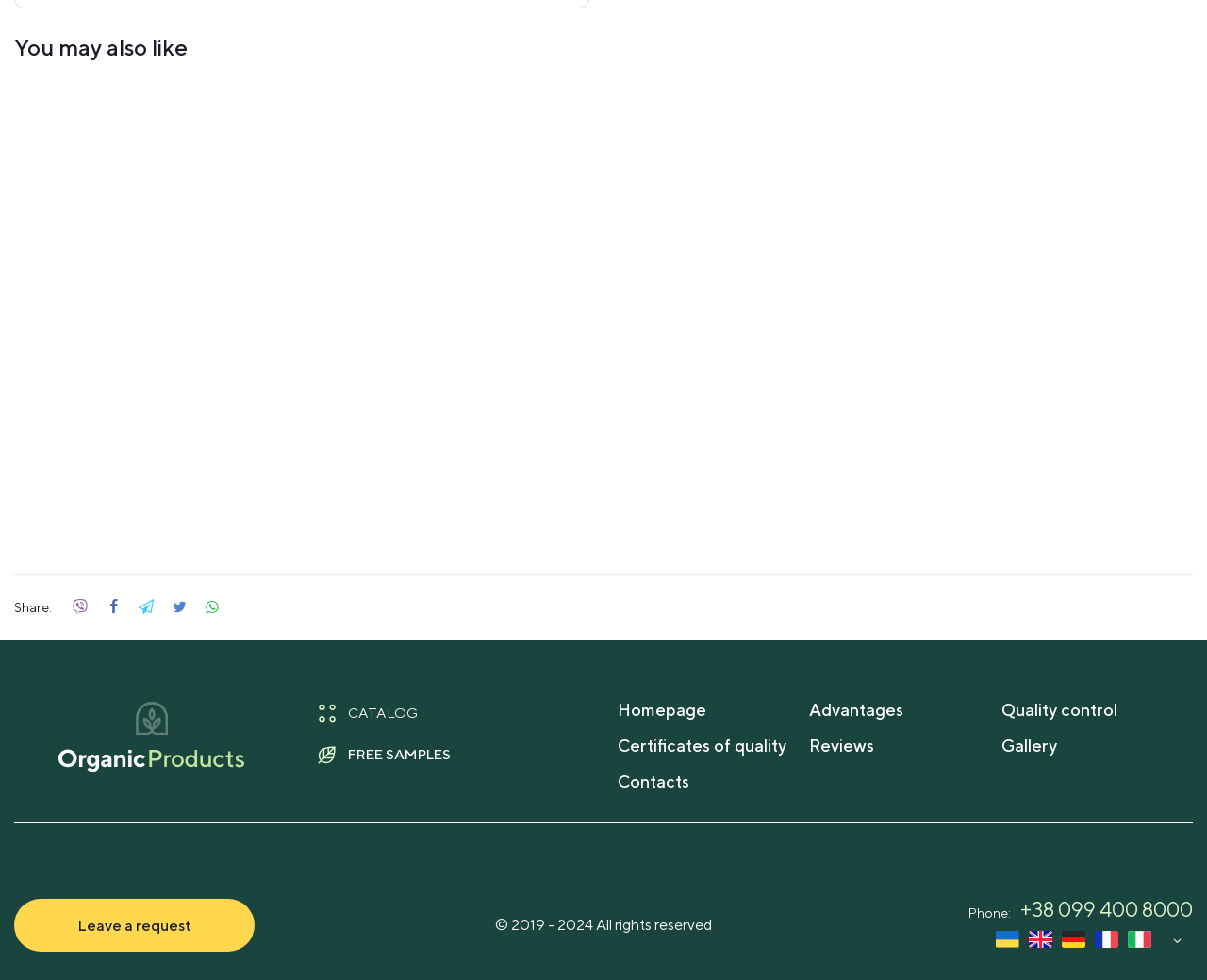Respond with a single word or short phrase to the following question: 
What is the name of the product?

Ivan-tea